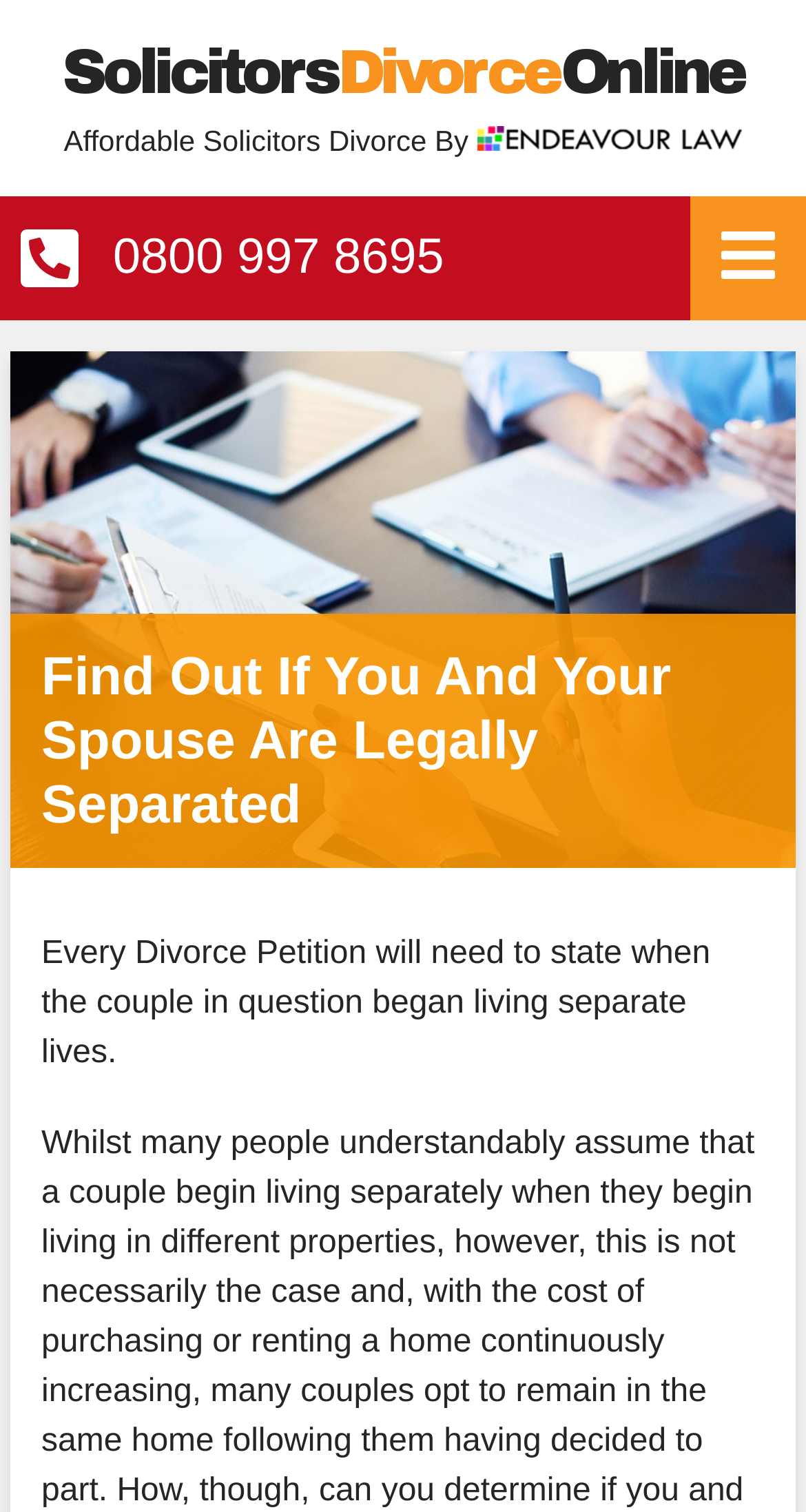Identify the bounding box coordinates of the region I need to click to complete this instruction: "Click on 'Solicitors Divorce Online'".

[0.077, 0.026, 0.923, 0.07]